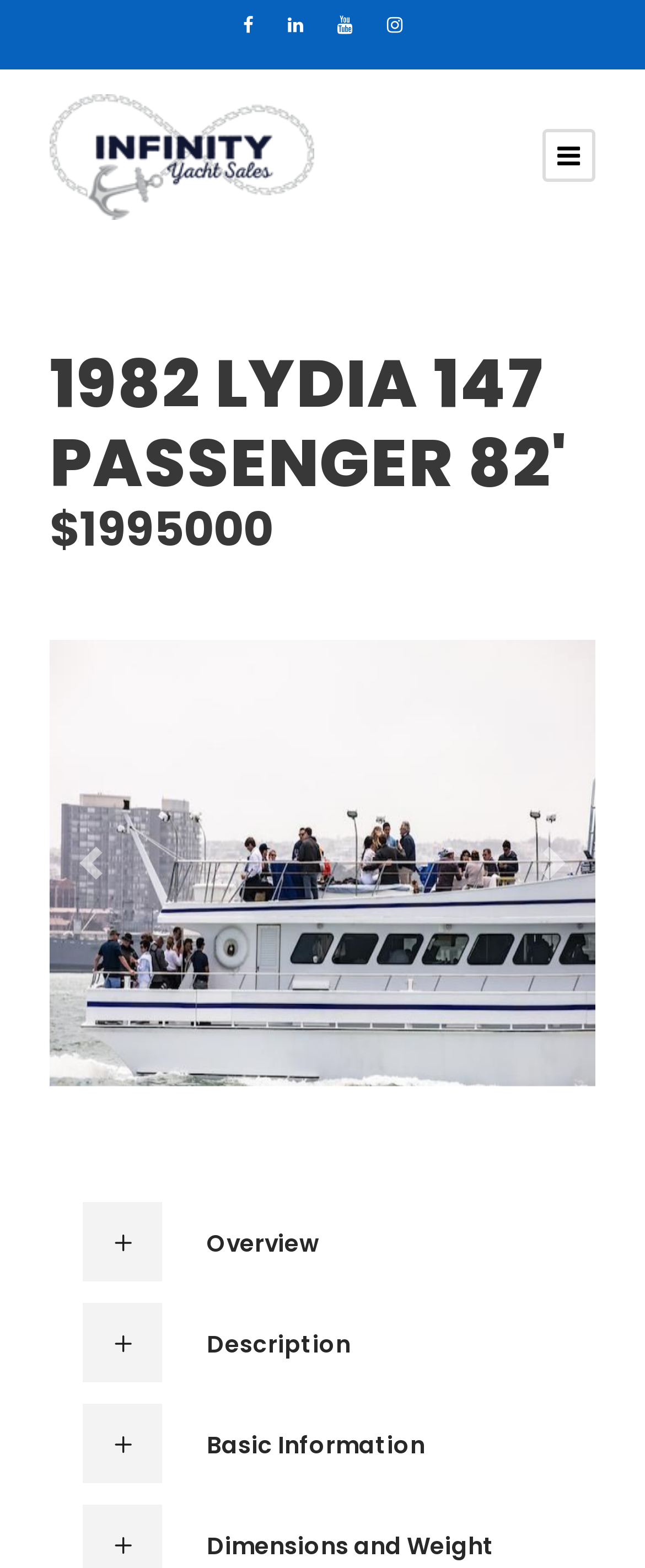How many navigation links are there?
Provide a detailed answer to the question, using the image to inform your response.

There are 7 navigation links on the page, including 'Previous', 'Next', and 5 social media links represented by icons. These links are located at the top and bottom of the page.